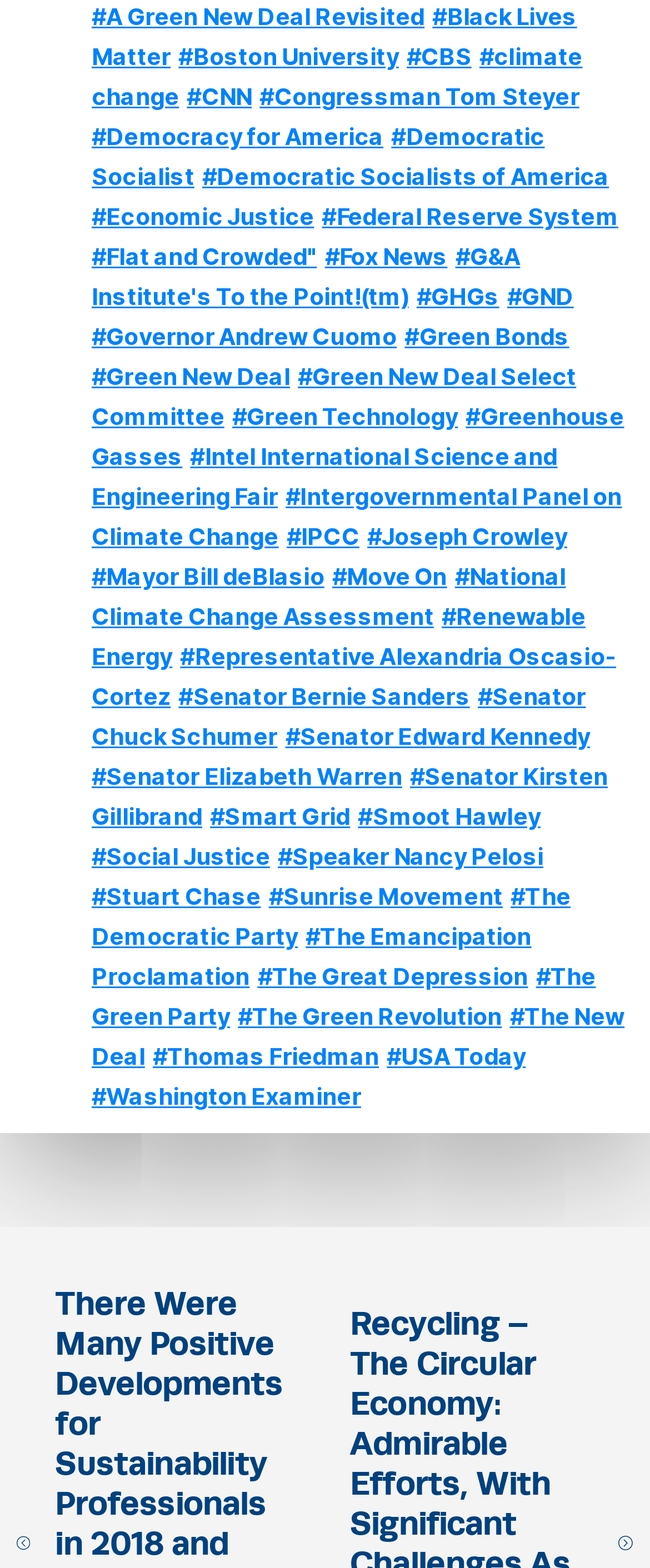What is the topic of the link at the bottom right?
Please answer using one word or phrase, based on the screenshot.

Washington Examiner